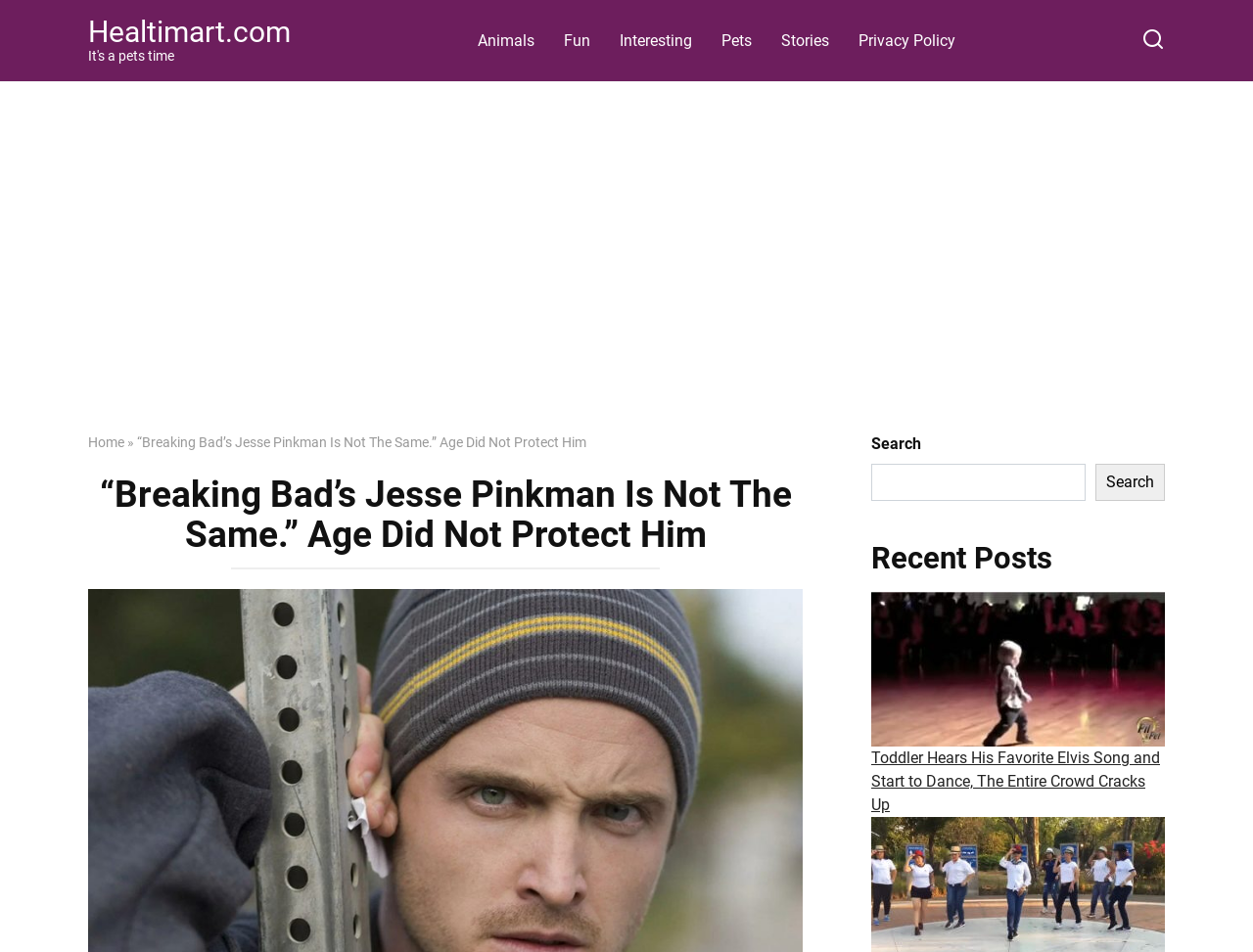Find the bounding box coordinates of the area that needs to be clicked in order to achieve the following instruction: "go to Healtimart.com". The coordinates should be specified as four float numbers between 0 and 1, i.e., [left, top, right, bottom].

[0.07, 0.016, 0.232, 0.052]